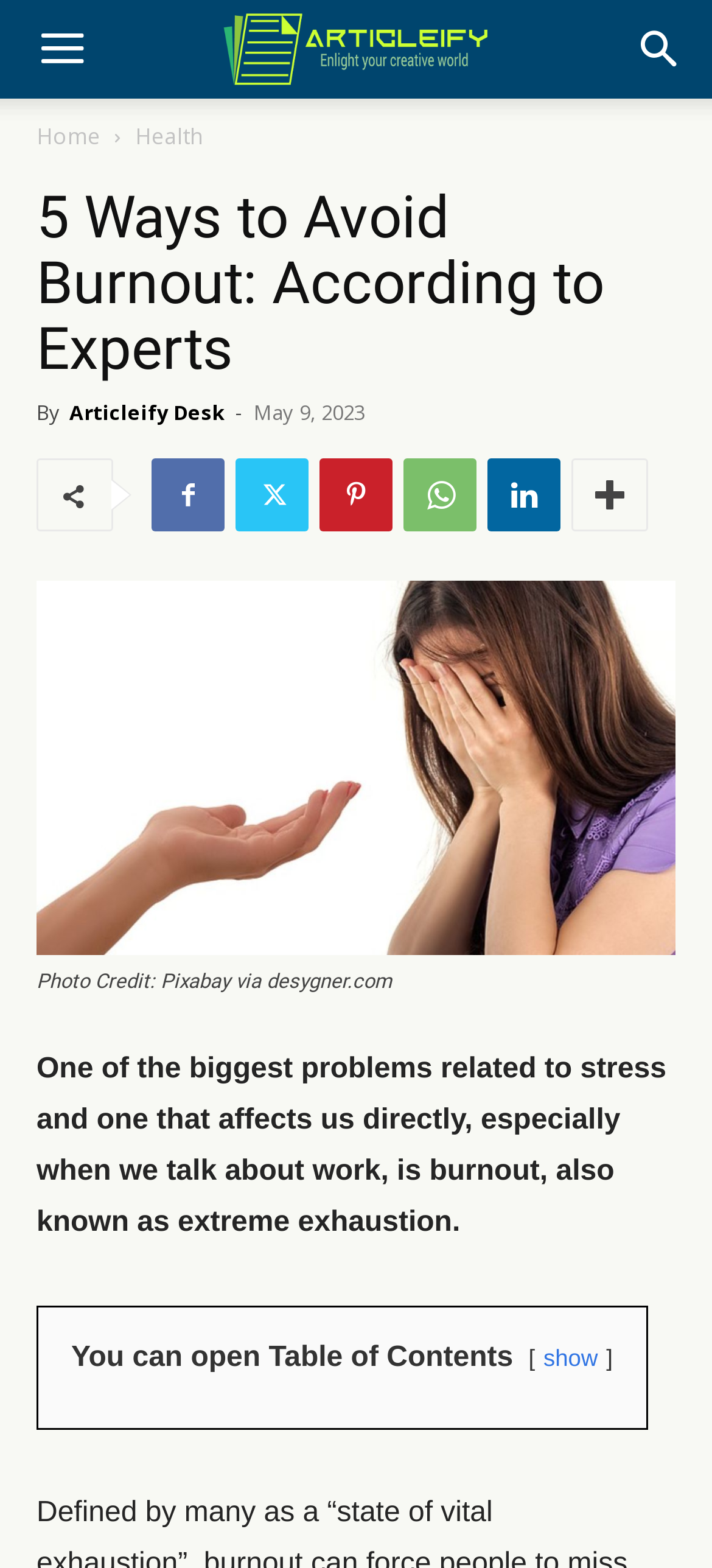What is the name of the website?
Based on the image content, provide your answer in one word or a short phrase.

Articleify